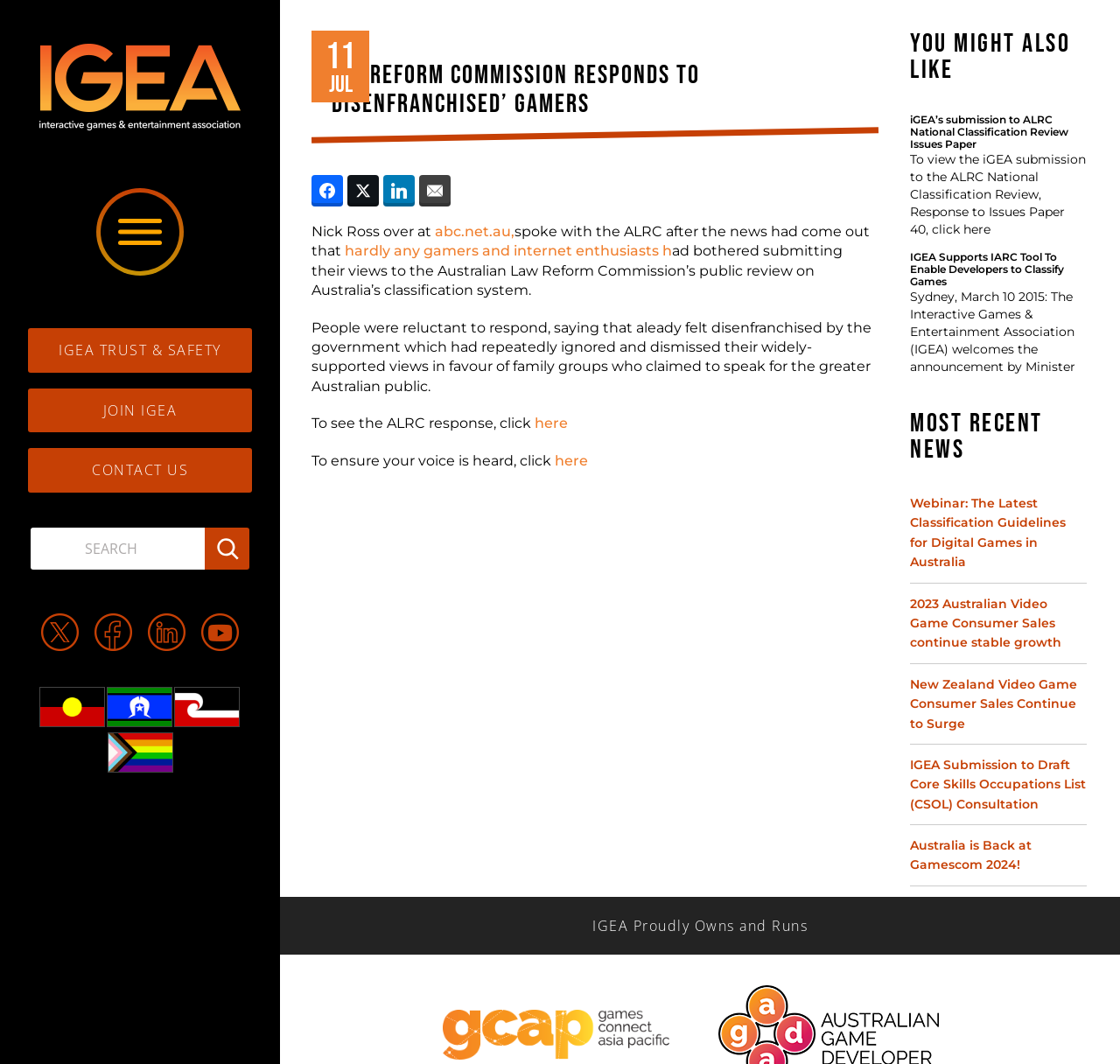Identify and extract the heading text of the webpage.

Law Reform Commission responds to ‘disenfranchised’ gamers